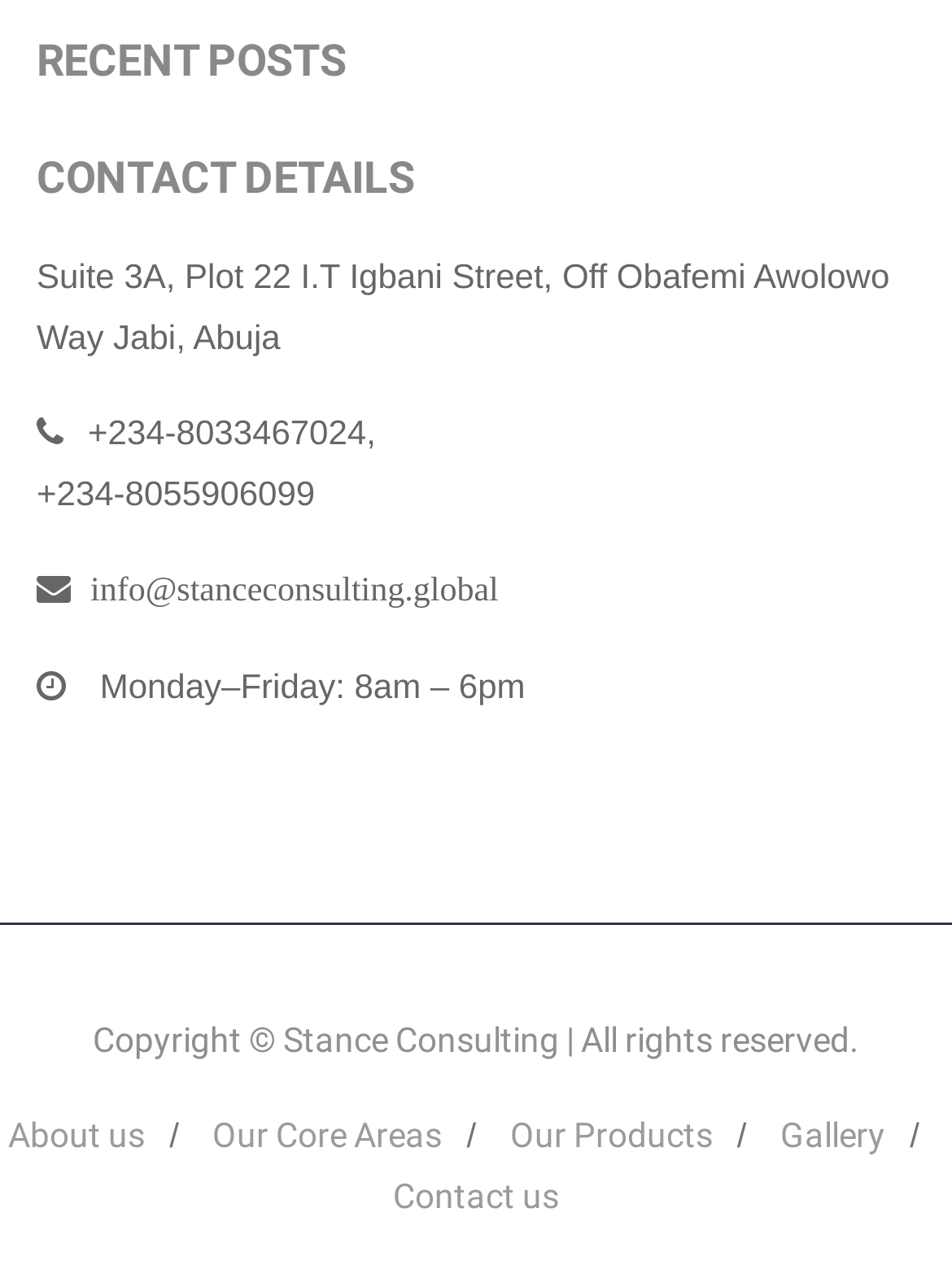Refer to the screenshot and answer the following question in detail:
What is the company's address?

The company's address can be found in the 'CONTACT DETAILS' section, which is located in the middle of the webpage. The address is listed as 'Suite 3A, Plot 22 I.T Igbani Street, Off Obafemi Awolowo Way Jabi, Abuja'.